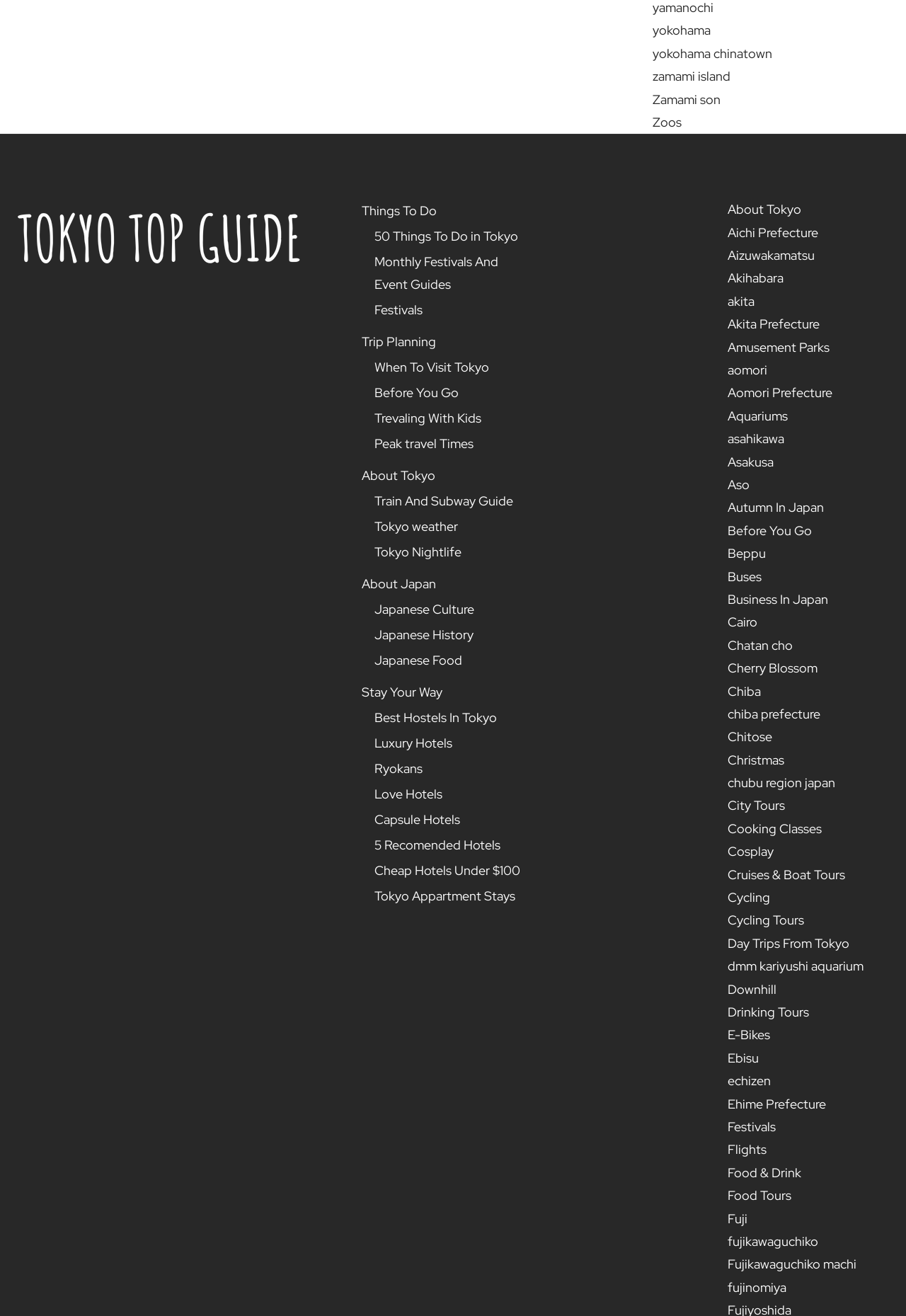Indicate the bounding box coordinates of the element that needs to be clicked to satisfy the following instruction: "Learn about 'Japanese Culture'". The coordinates should be four float numbers between 0 and 1, i.e., [left, top, right, bottom].

[0.413, 0.454, 0.577, 0.473]